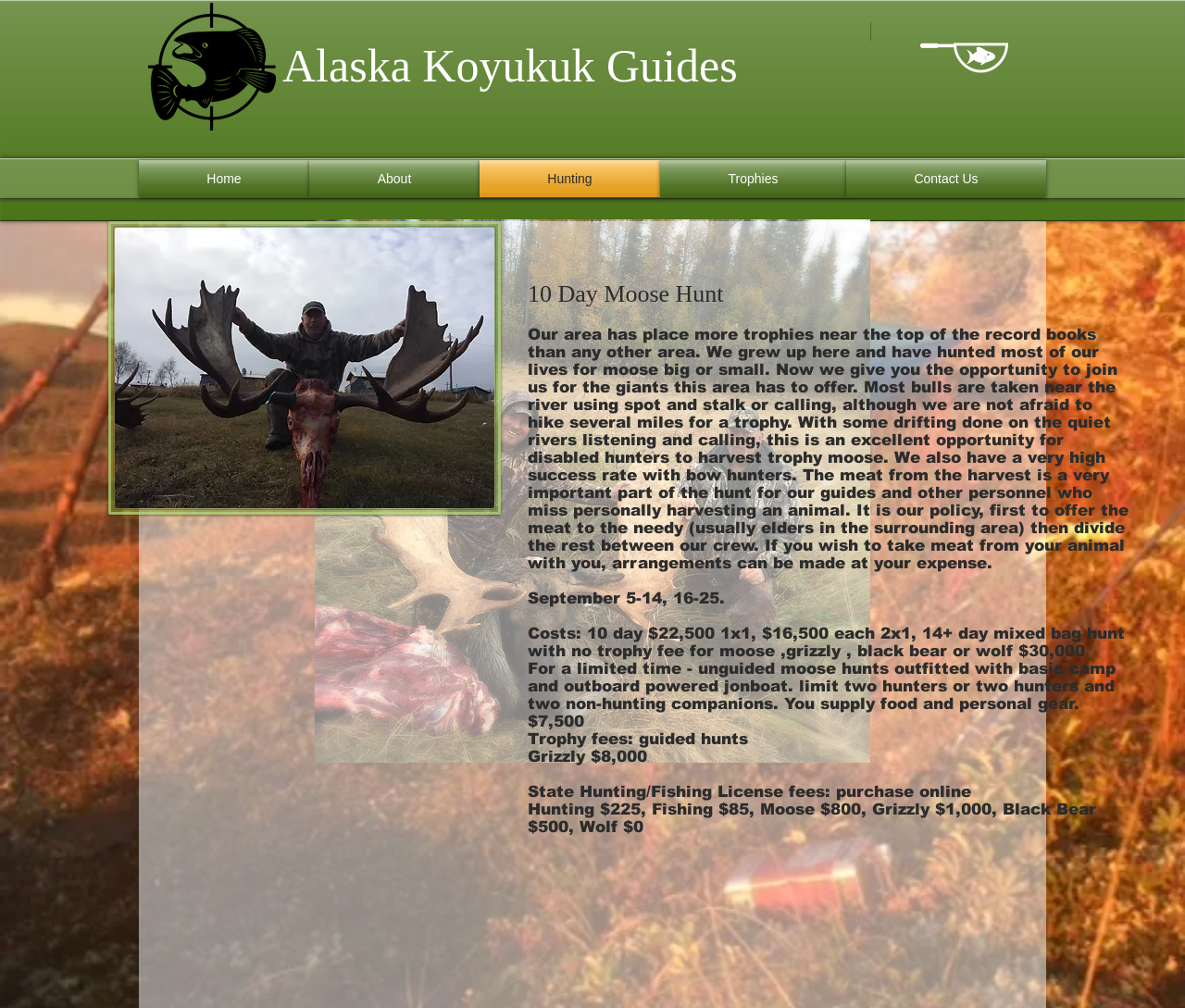What is the policy regarding the meat from the harvest?
Refer to the image and answer the question using a single word or phrase.

Offer to needy, then divide among crew